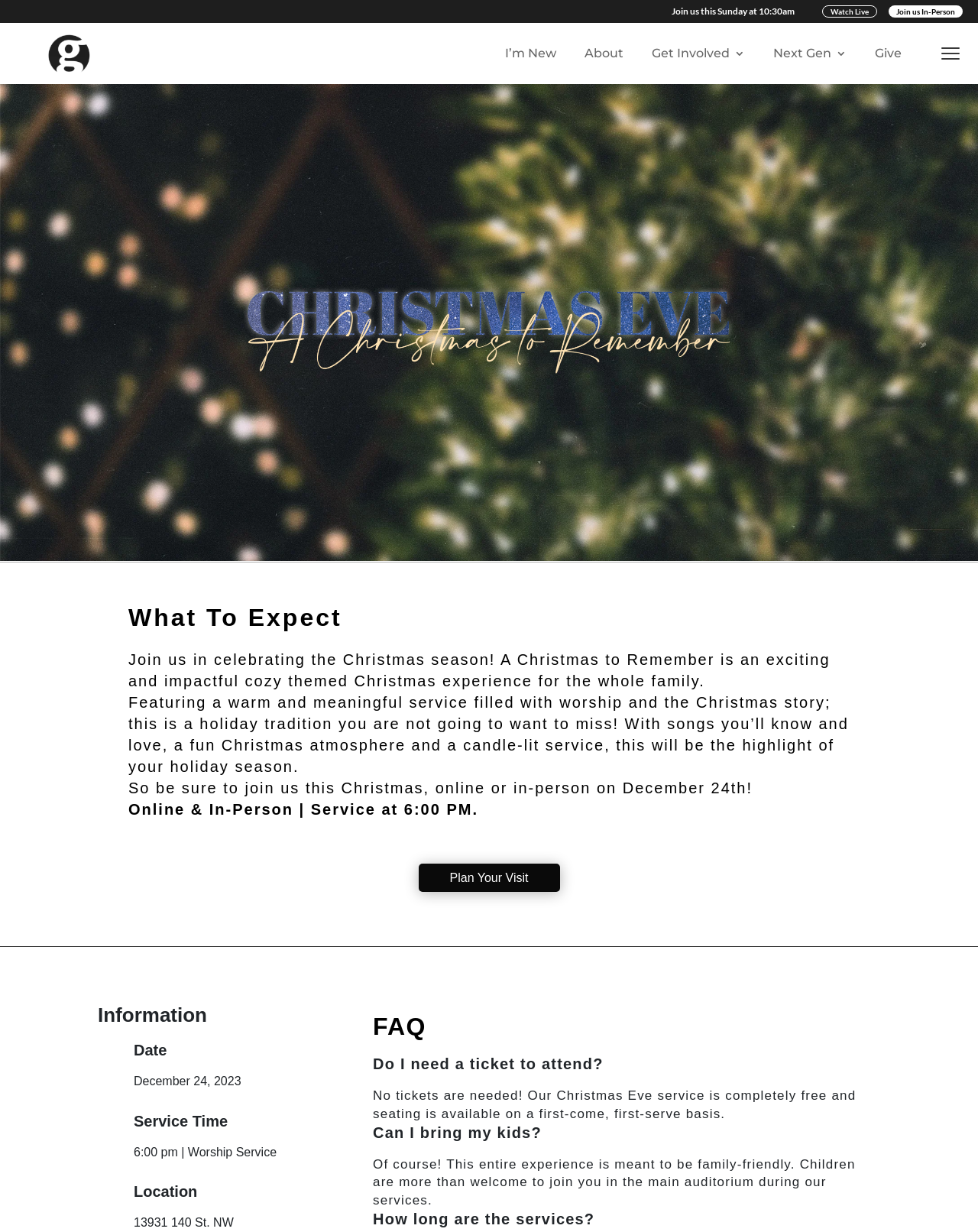Give a one-word or short-phrase answer to the following question: 
Do I need a ticket to attend the Christmas Eve service?

No